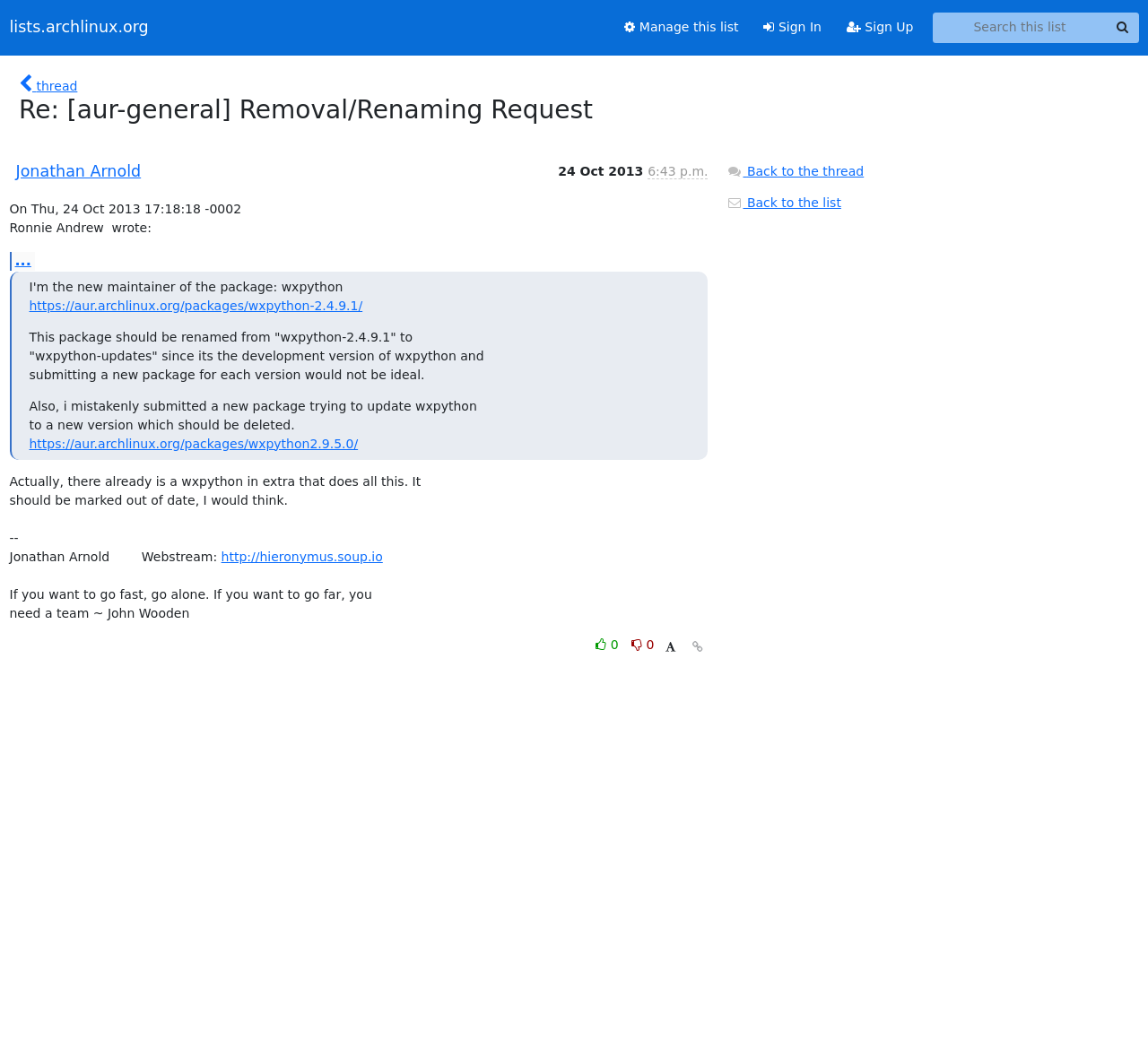Using the webpage screenshot, find the UI element described by Sign In. Provide the bounding box coordinates in the format (top-left x, top-left y, bottom-right x, bottom-right y), ensuring all values are floating point numbers between 0 and 1.

[0.654, 0.011, 0.727, 0.041]